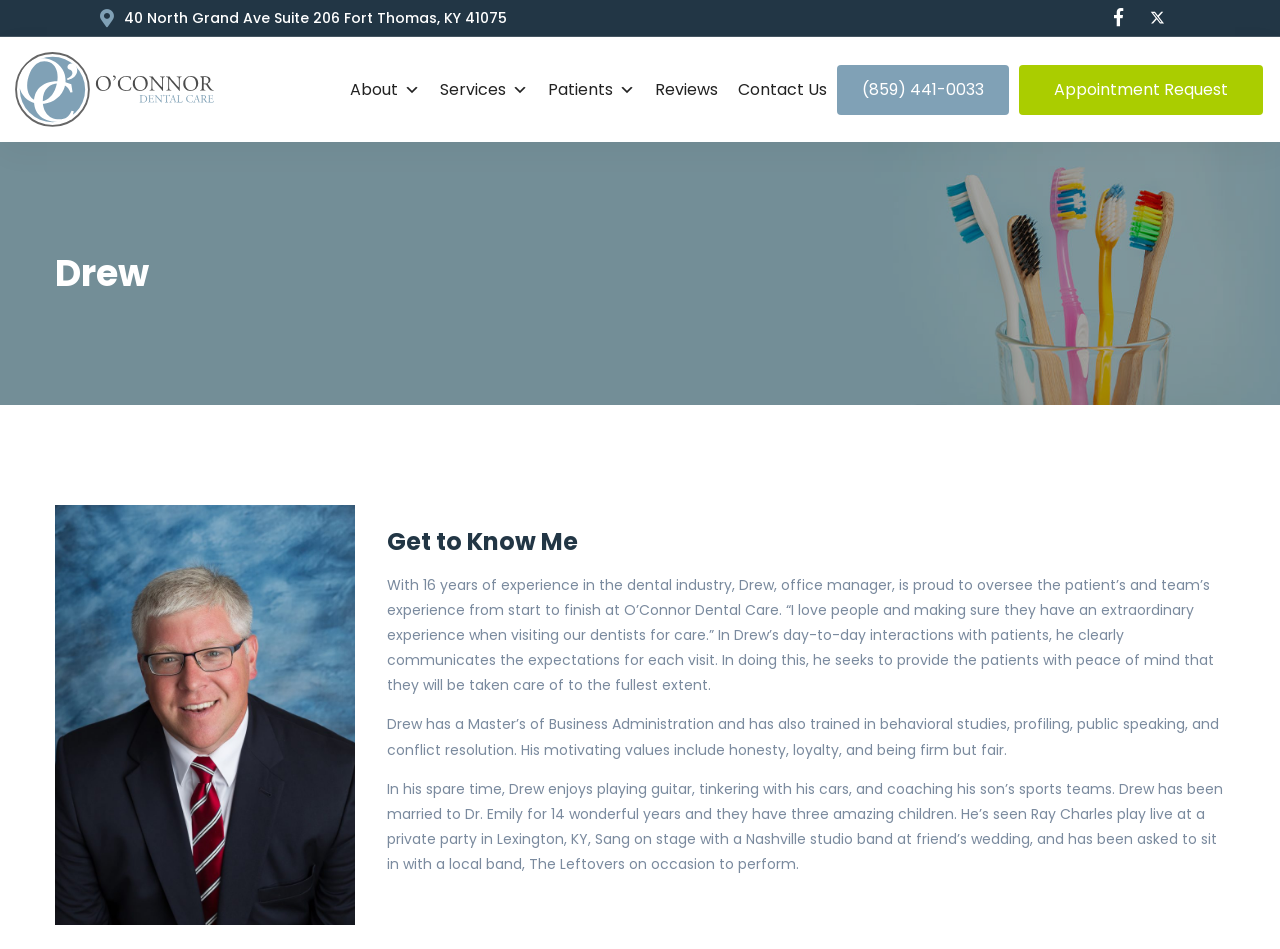Locate the bounding box of the user interface element based on this description: "September 23, 2020June 14, 2021".

None